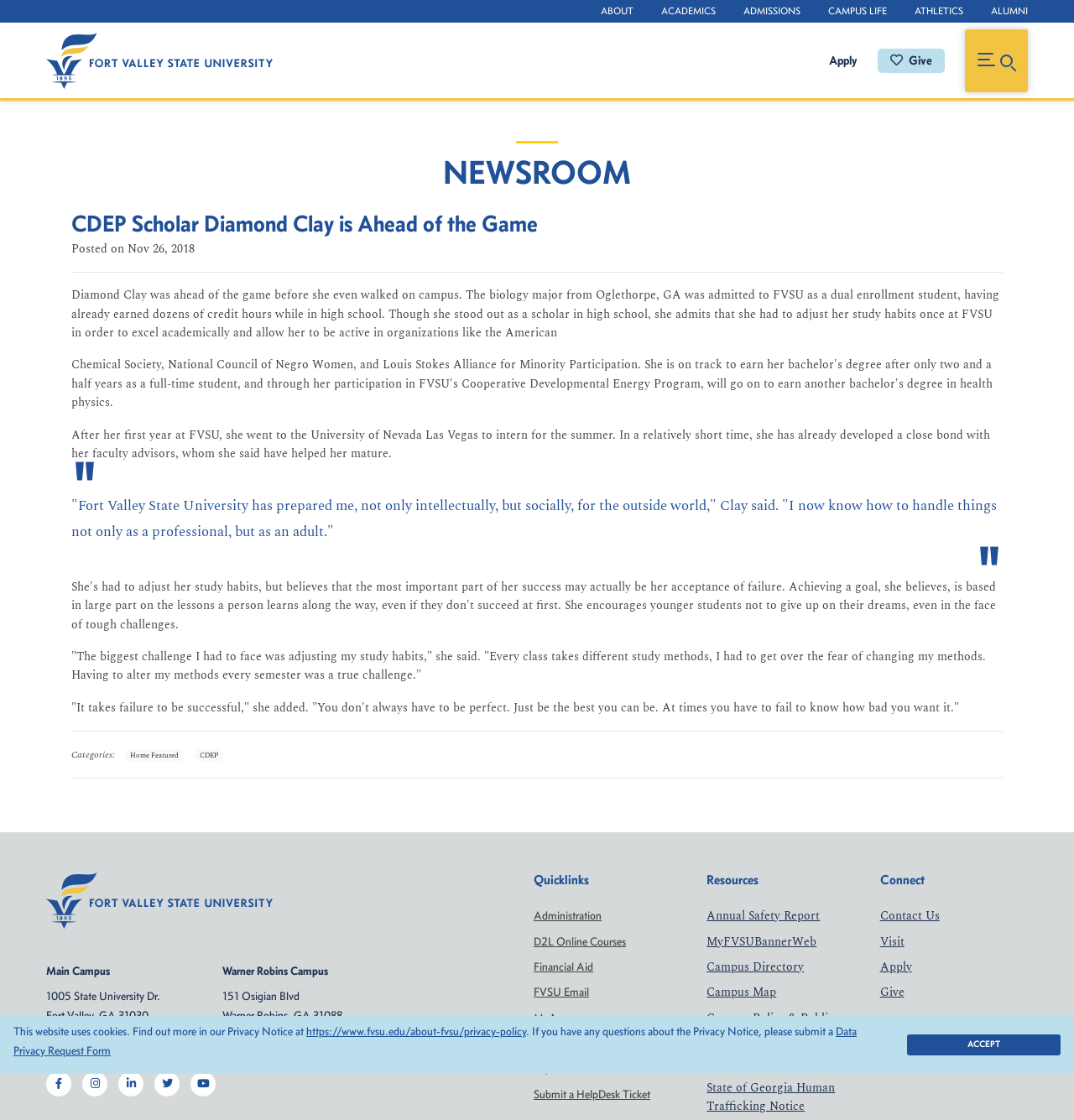From the element description D2L Online Courses, predict the bounding box coordinates of the UI element. The coordinates must be specified in the format (top-left x, top-left y, bottom-right x, bottom-right y) and should be within the 0 to 1 range.

[0.497, 0.834, 0.583, 0.847]